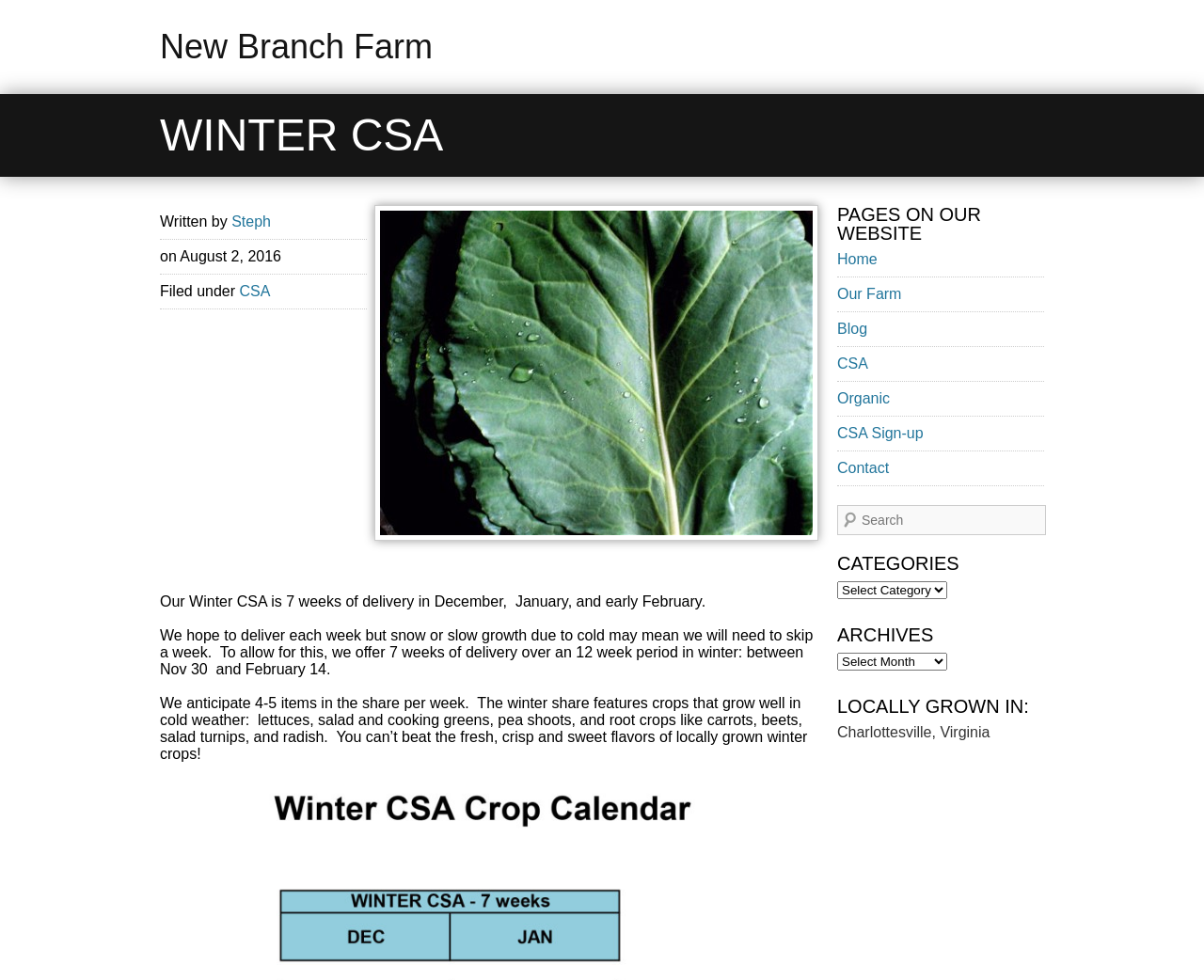Find the bounding box coordinates of the element to click in order to complete this instruction: "Click on the 'CSA Sign-up' link". The bounding box coordinates must be four float numbers between 0 and 1, denoted as [left, top, right, bottom].

[0.695, 0.434, 0.767, 0.45]